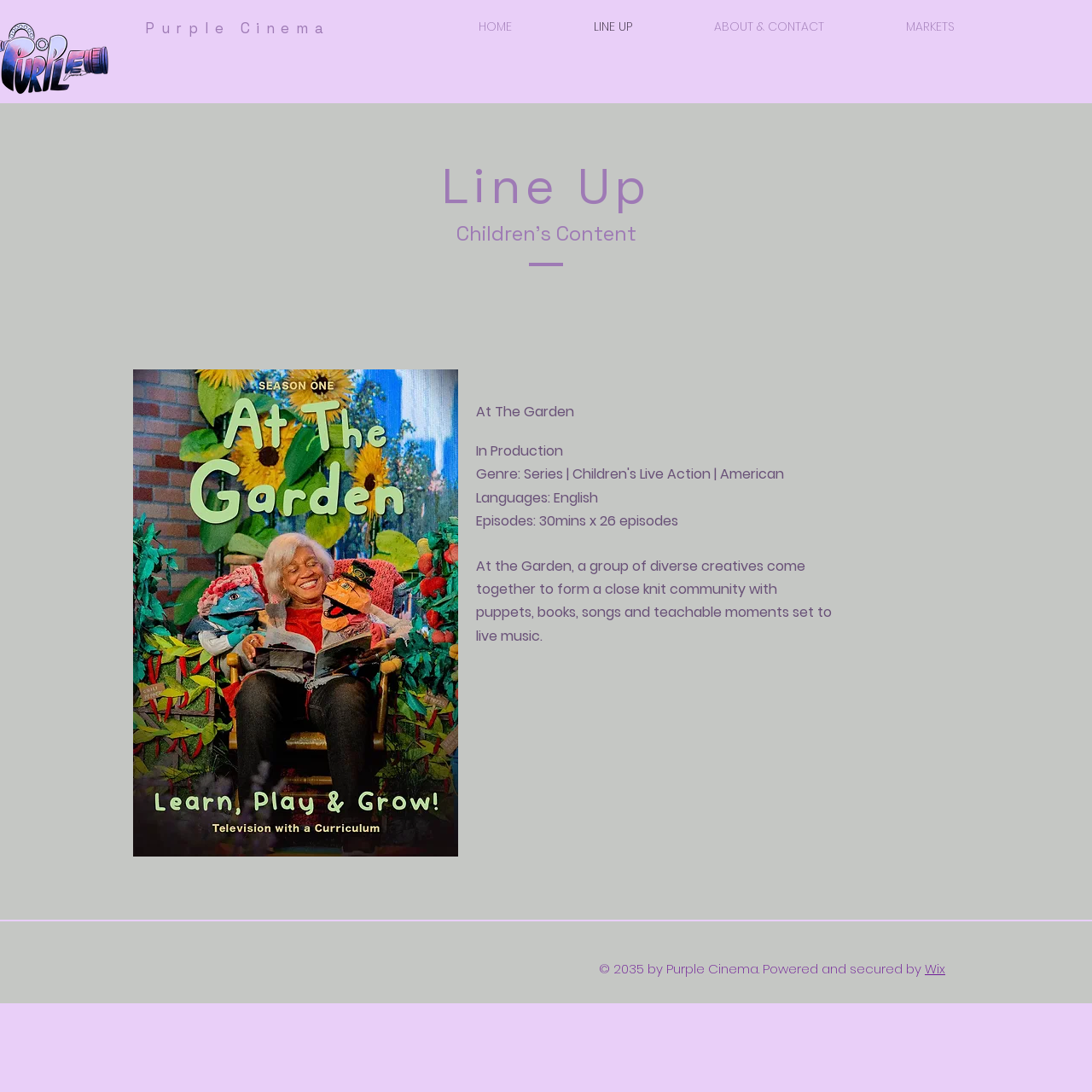Use a single word or phrase to answer this question: 
What is the title of the content section?

Line Up